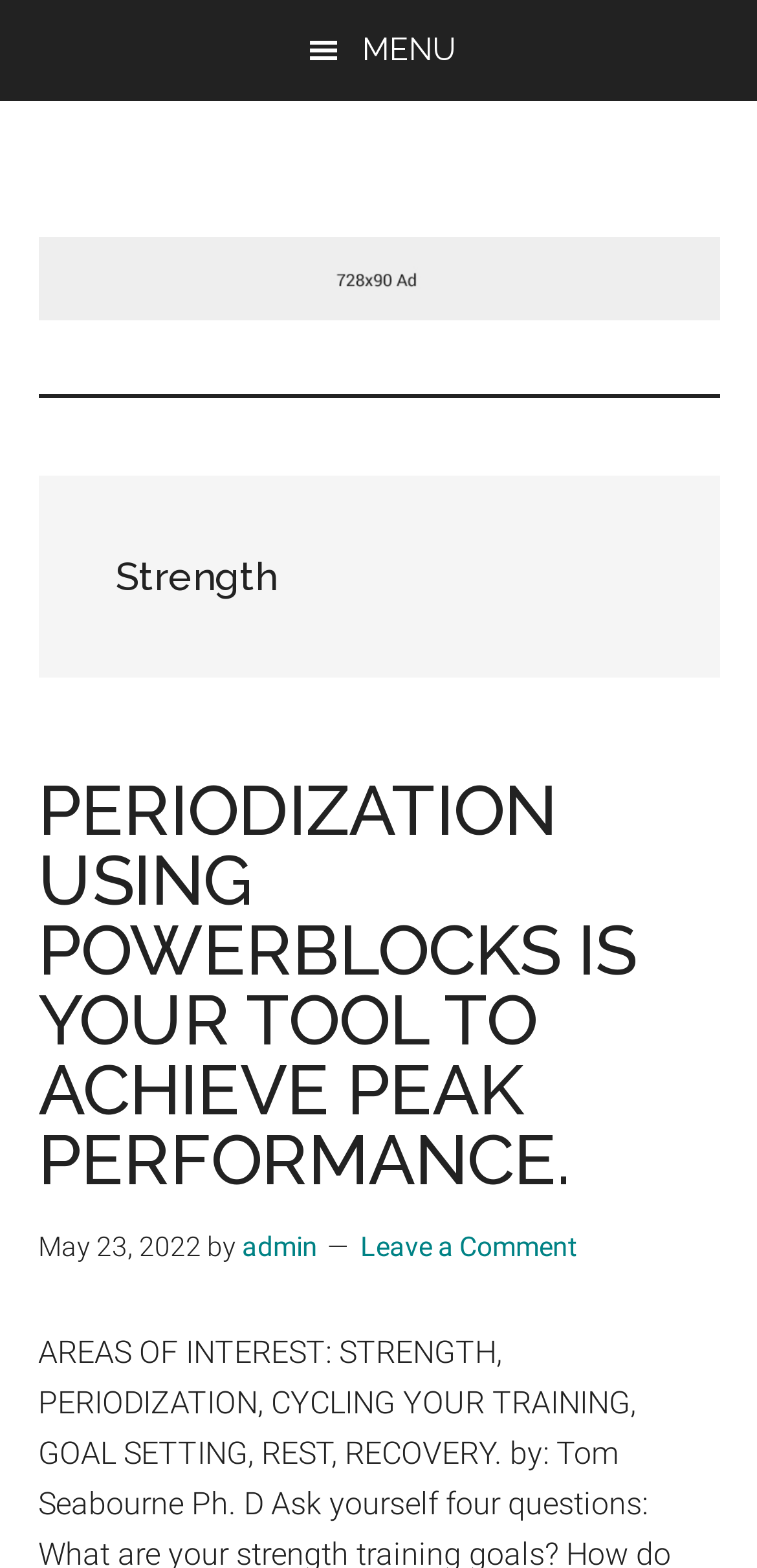What is the date of the article?
From the details in the image, provide a complete and detailed answer to the question.

I found a time element with the text 'May 23, 2022' which indicates the date of the article.